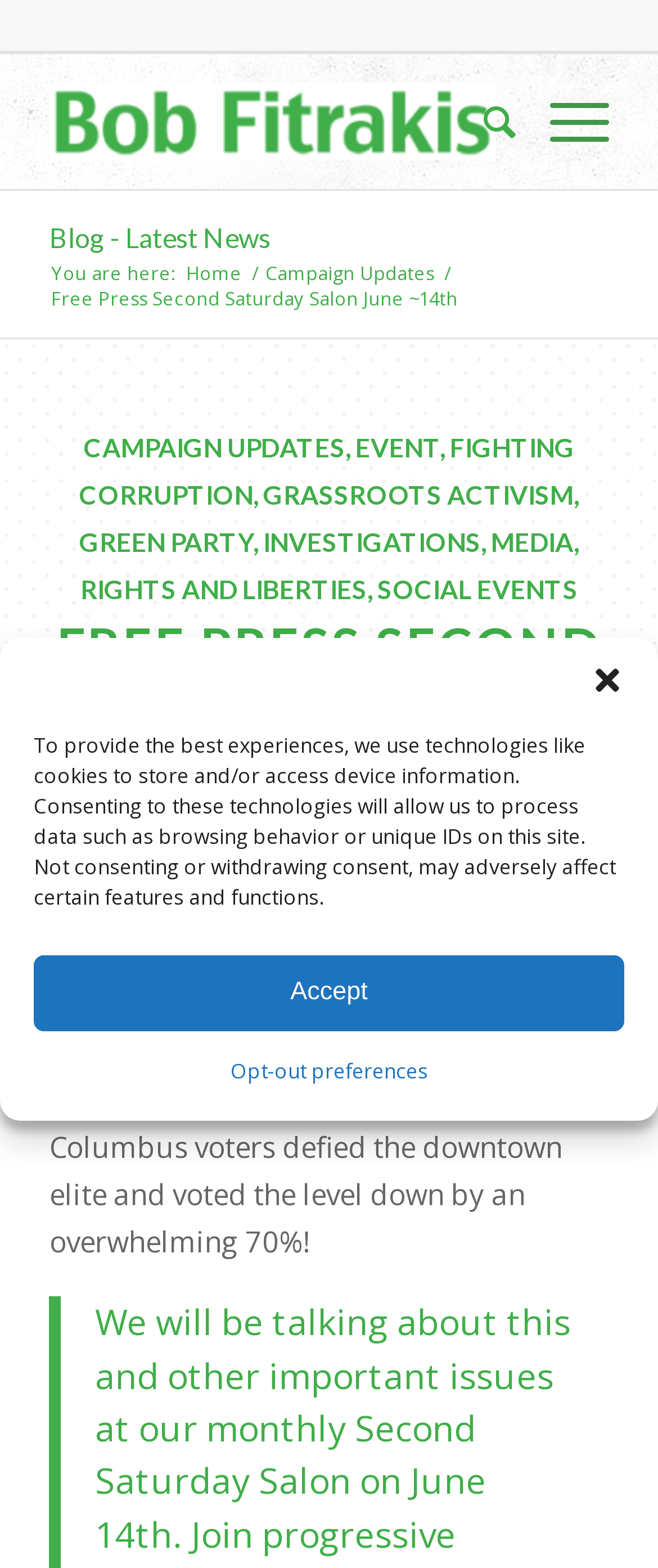What is the percentage of voters who voted against the Zoo Levy?
Please use the image to provide an in-depth answer to the question.

I found the answer by reading the text on the webpage, which says 'Columbus voters defied the downtown elite and voted the levy down by an overwhelming 70%!' This sentence implies that 70% of voters voted against the Zoo Levy.